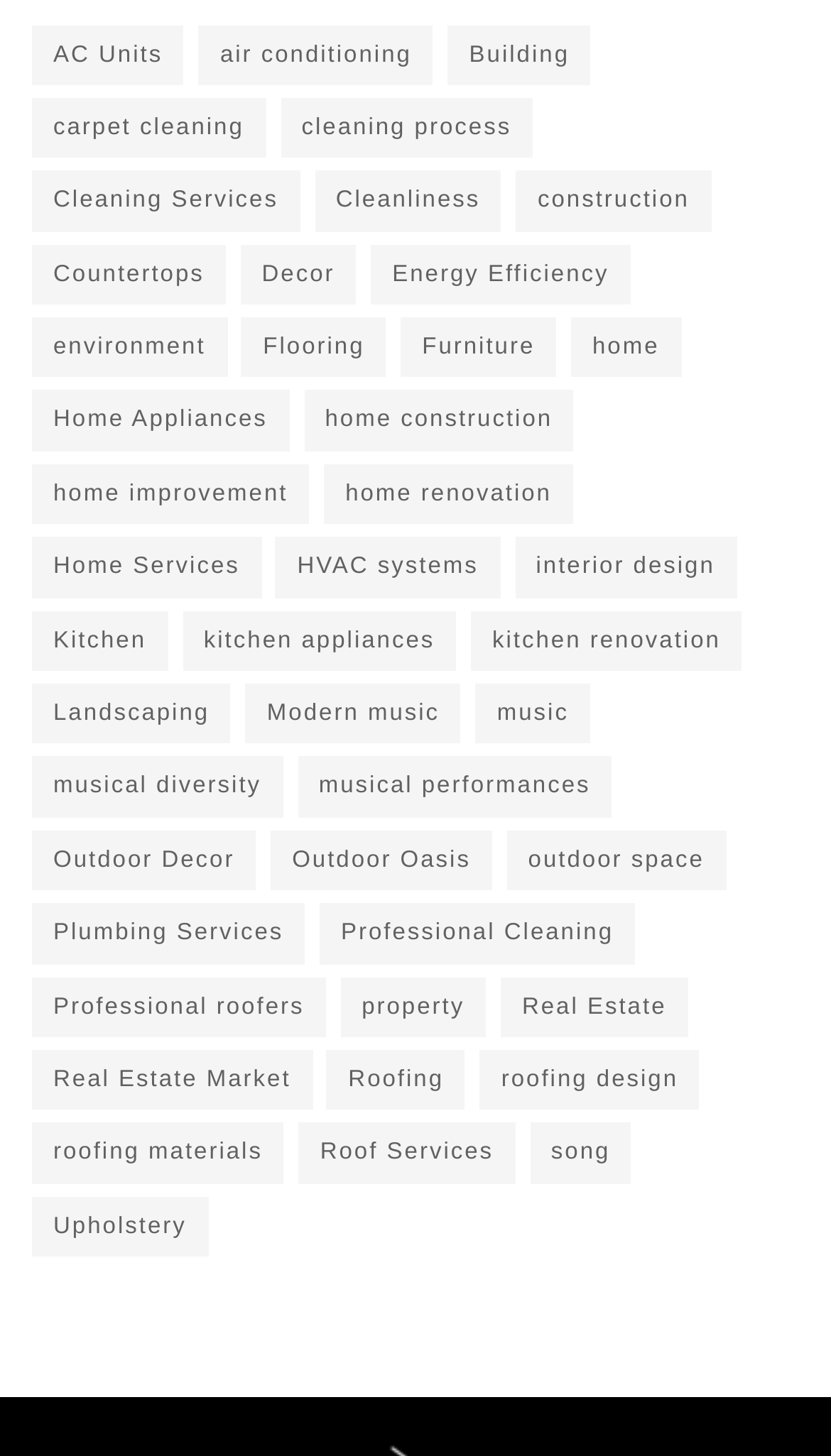Provide the bounding box coordinates of the HTML element described by the text: "kitchen appliances".

[0.219, 0.419, 0.549, 0.461]